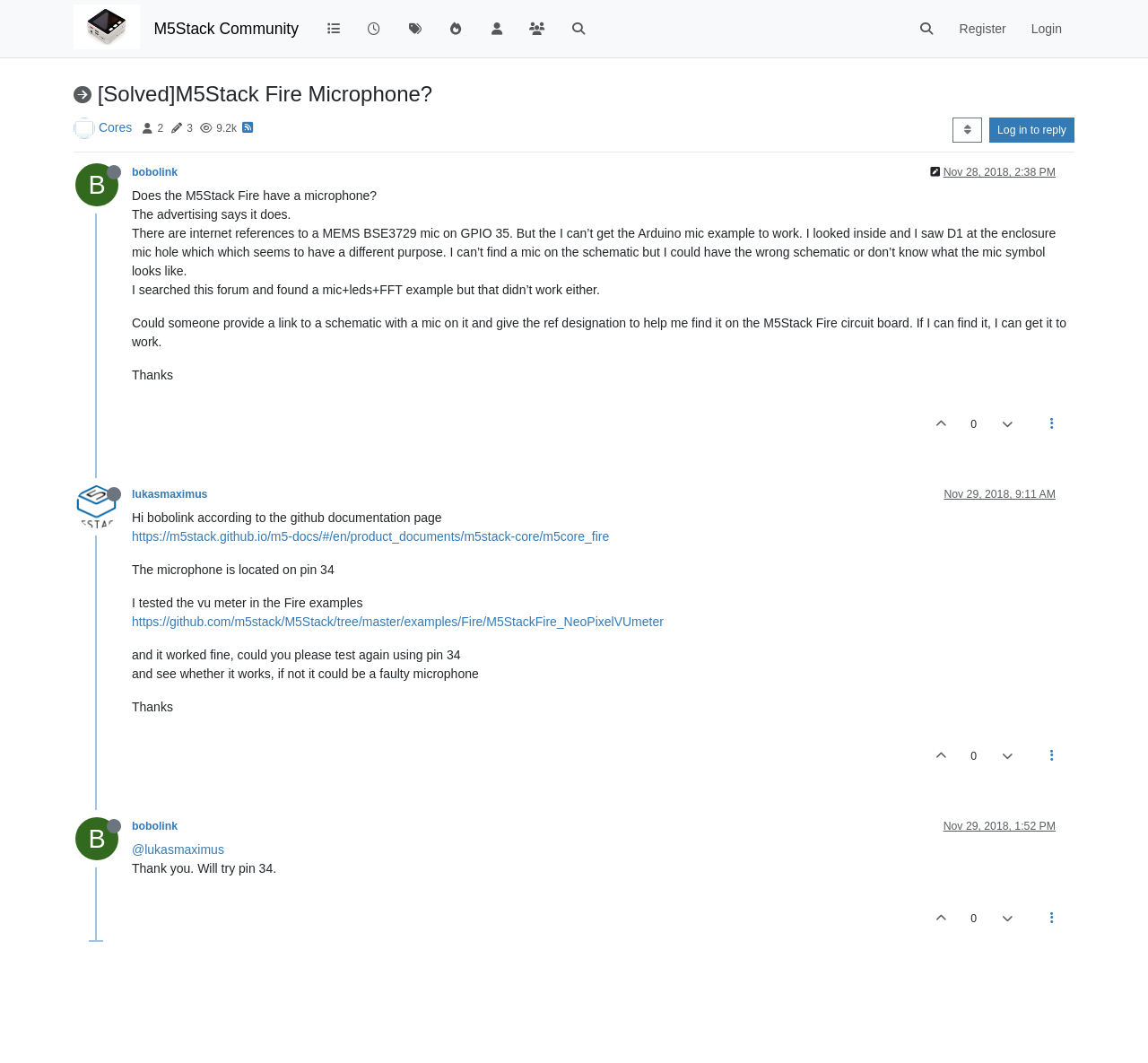Craft a detailed narrative of the webpage's structure and content.

This webpage is a discussion forum post on the M5Stack Community website. At the top, there is a navigation bar with links to categories, recent posts, tags, popular posts, users, groups, and search. The search bar is located at the top right corner. 

Below the navigation bar, there is a heading that indicates the post has been solved, and the title of the post is "[Solved]M5Stack Fire Microphone?". 

On the left side, there is a section displaying the poster's information, including their avatar, username, and online status. 

The main content of the post is a question asked by the user "bobolink" about whether the M5Stack Fire has a microphone. The user describes their attempts to find the microphone and asks for help from others. 

Below the original post, there is a response from another user, "lukasmaximus", who provides information about the microphone's location and suggests testing it. 

The webpage also includes various links, icons, and buttons, such as links to edit the post, reply to the post, and view the post's history. There are also icons for liking, disliking, and sharing the post.